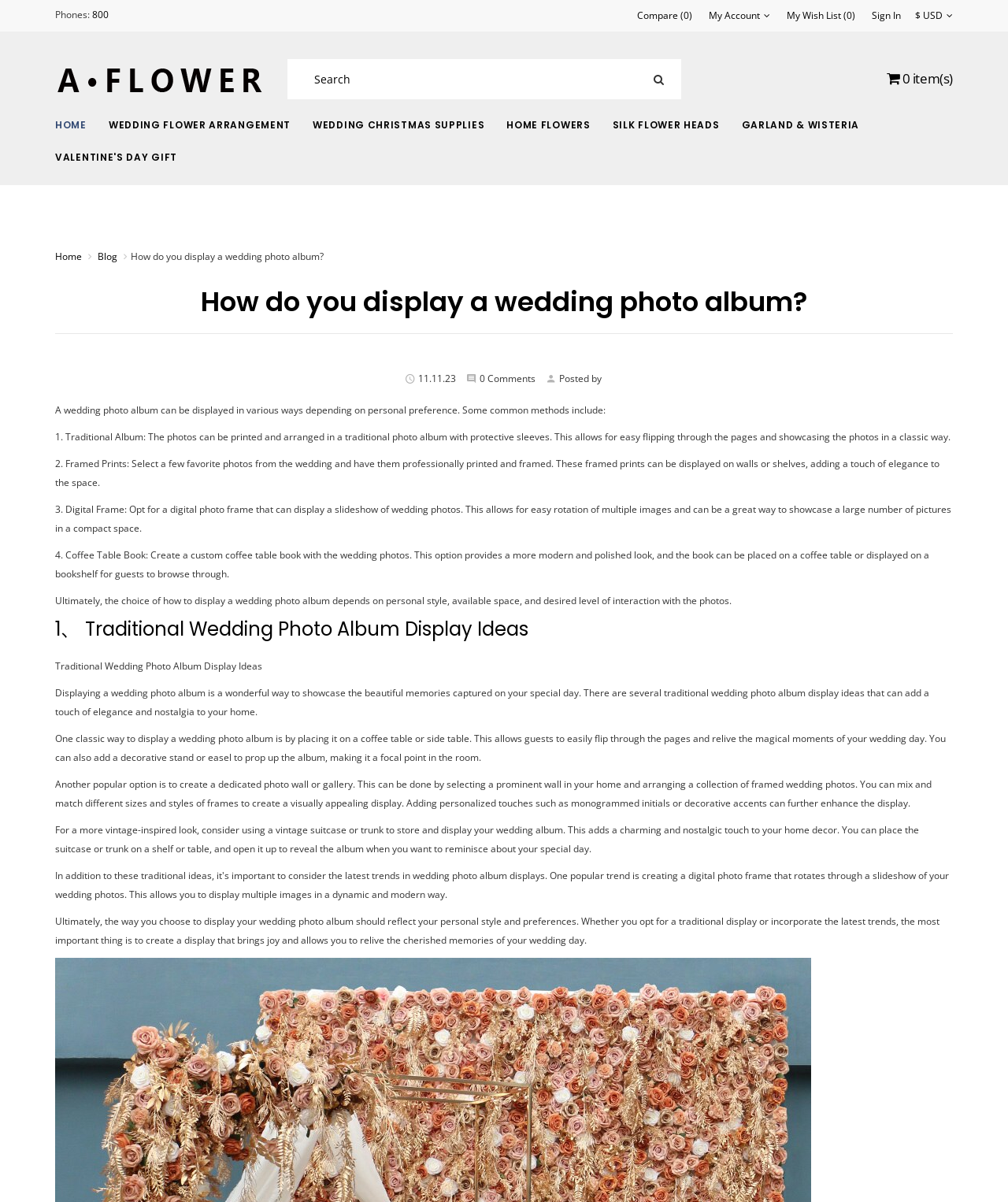Identify the bounding box coordinates of the specific part of the webpage to click to complete this instruction: "Search for something".

[0.285, 0.049, 0.676, 0.083]